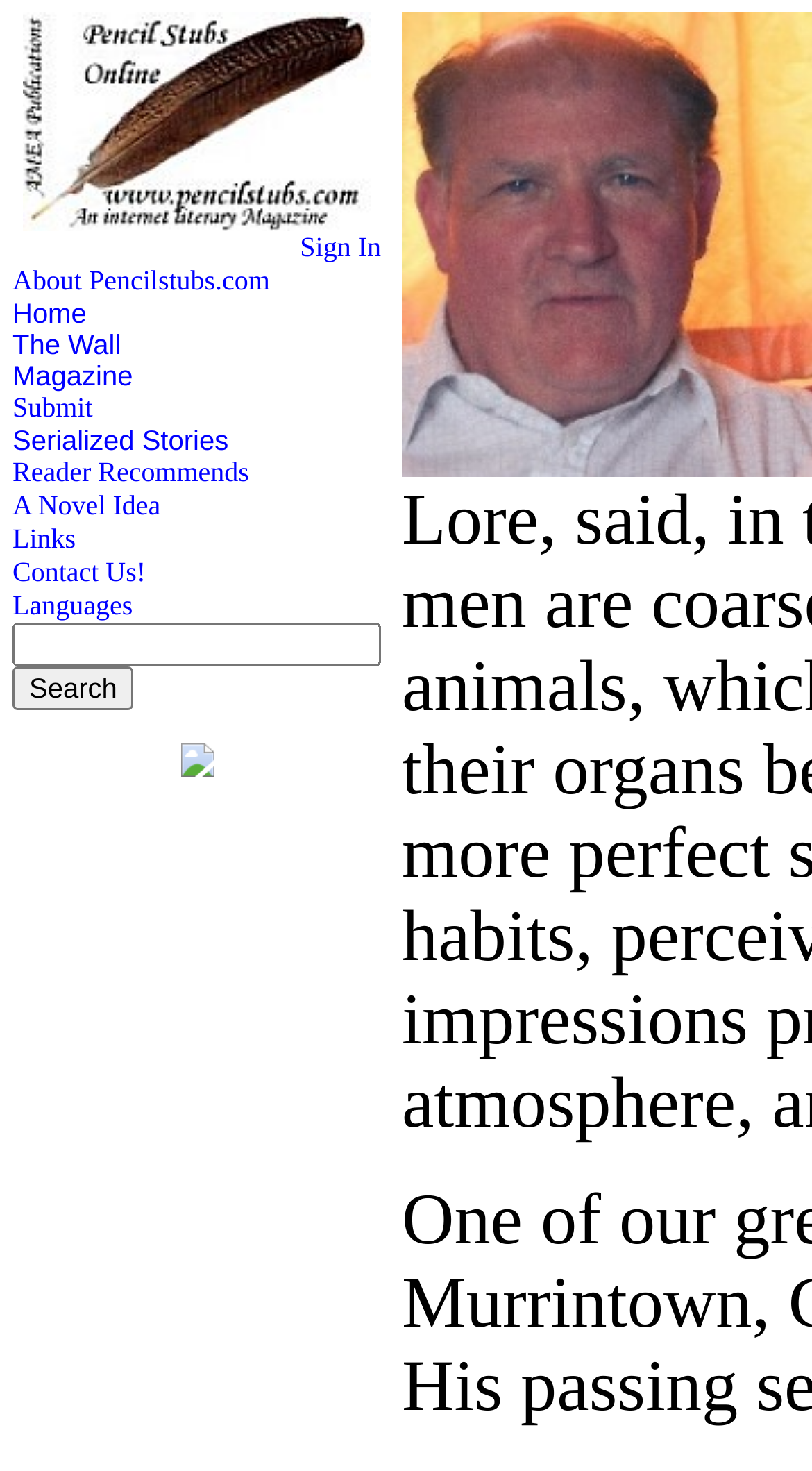How many links are in the top navigation bar?
Please use the visual content to give a single word or phrase answer.

14